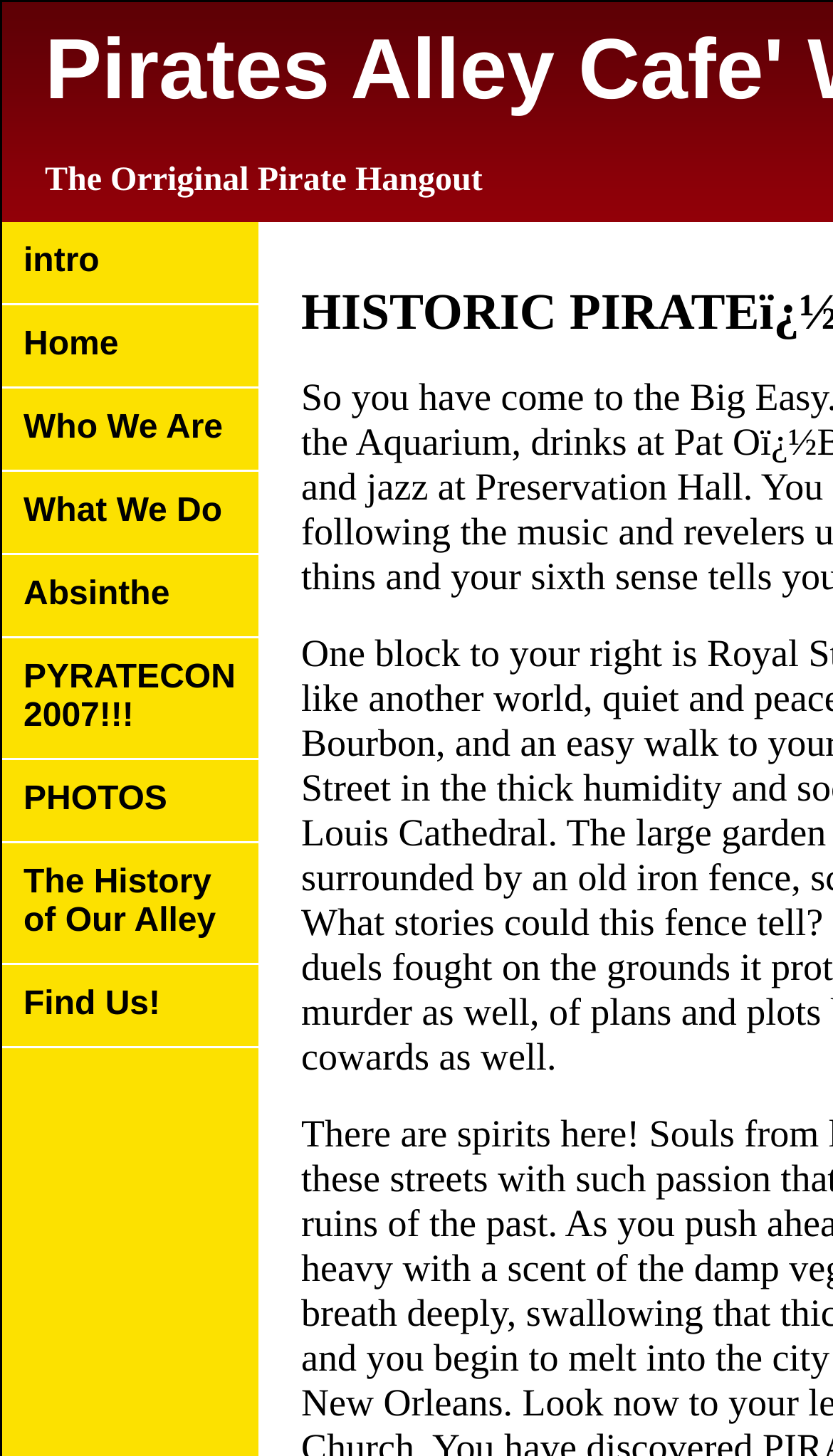How many menu items are there?
Give a single word or phrase answer based on the content of the image.

9